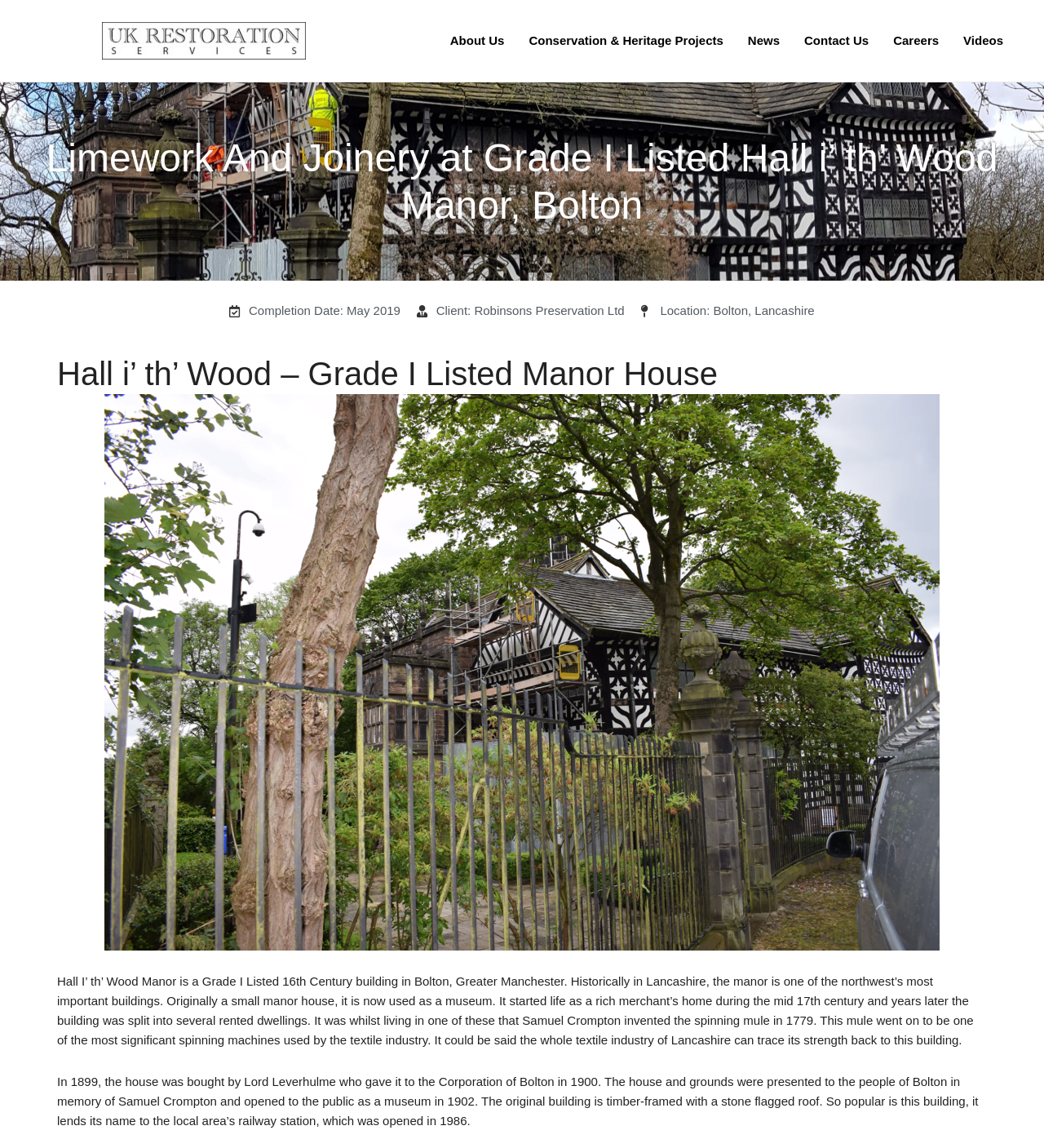Please specify the bounding box coordinates in the format (top-left x, top-left y, bottom-right x, bottom-right y), with values ranging from 0 to 1. Identify the bounding box for the UI component described as follows: Conservation & Heritage Projects

[0.495, 0.0, 0.705, 0.071]